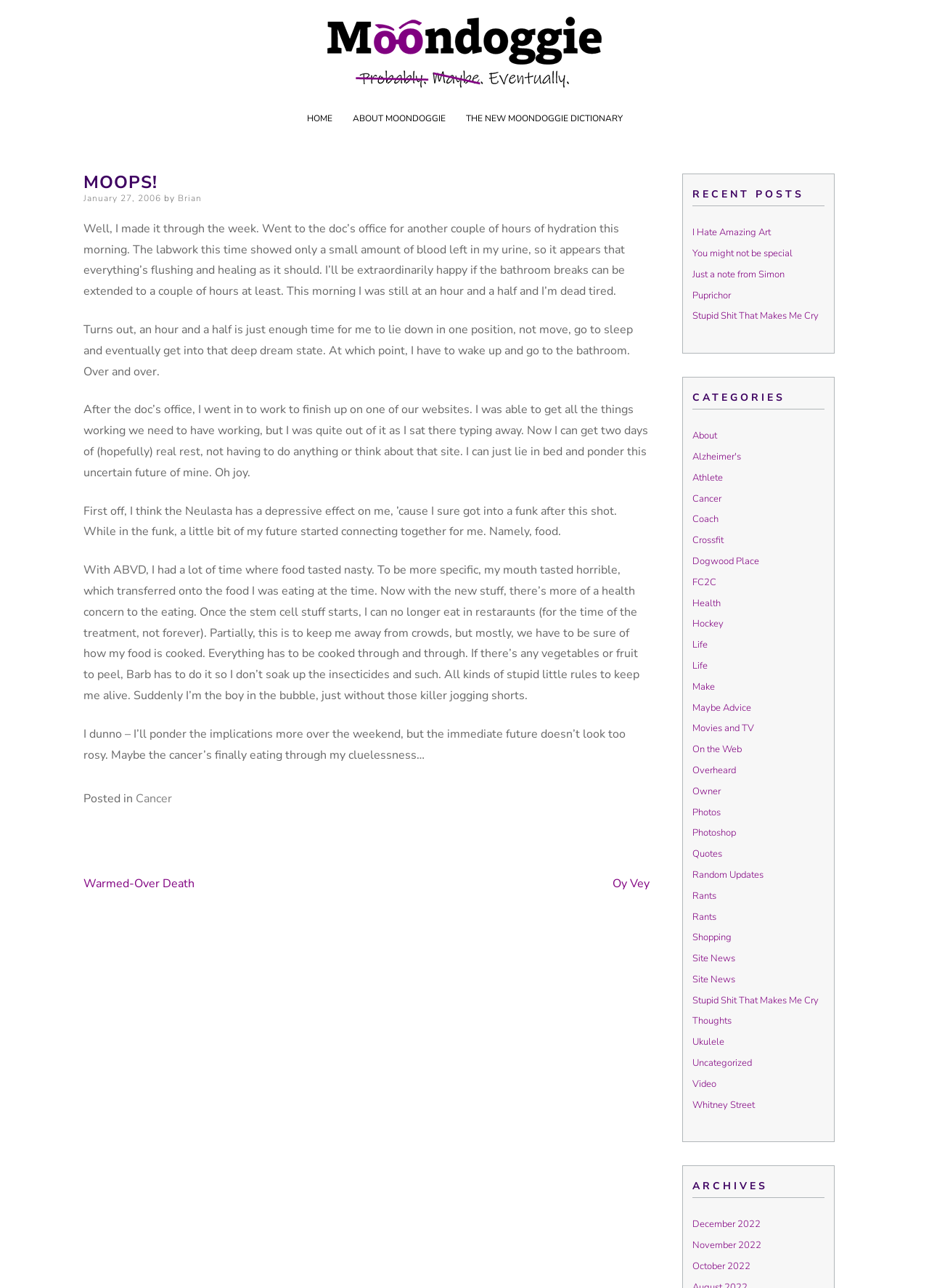What is the purpose of the 'Neulasta' shot?
Can you provide a detailed and comprehensive answer to the question?

From the article section, it is mentioned that the author received a Neulasta shot, and it is implied that this shot is related to their cancer treatment. Although the exact purpose is not explicitly stated, it can be inferred that the shot is meant to help with the treatment process.